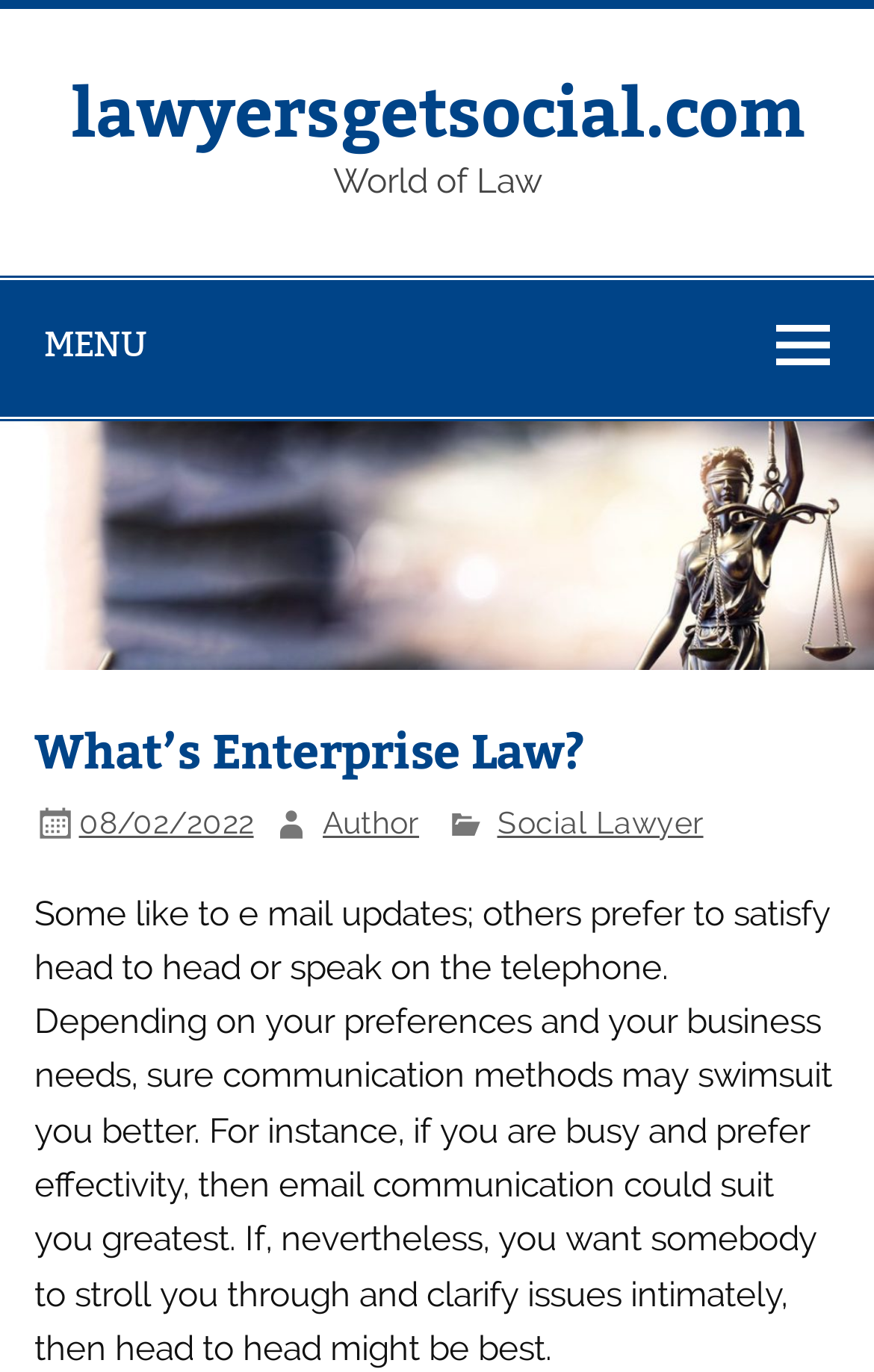When was the article published?
Please respond to the question with a detailed and well-explained answer.

I found the publication date by looking at the link element that says '08/02/2022', which is located below the heading of the article.